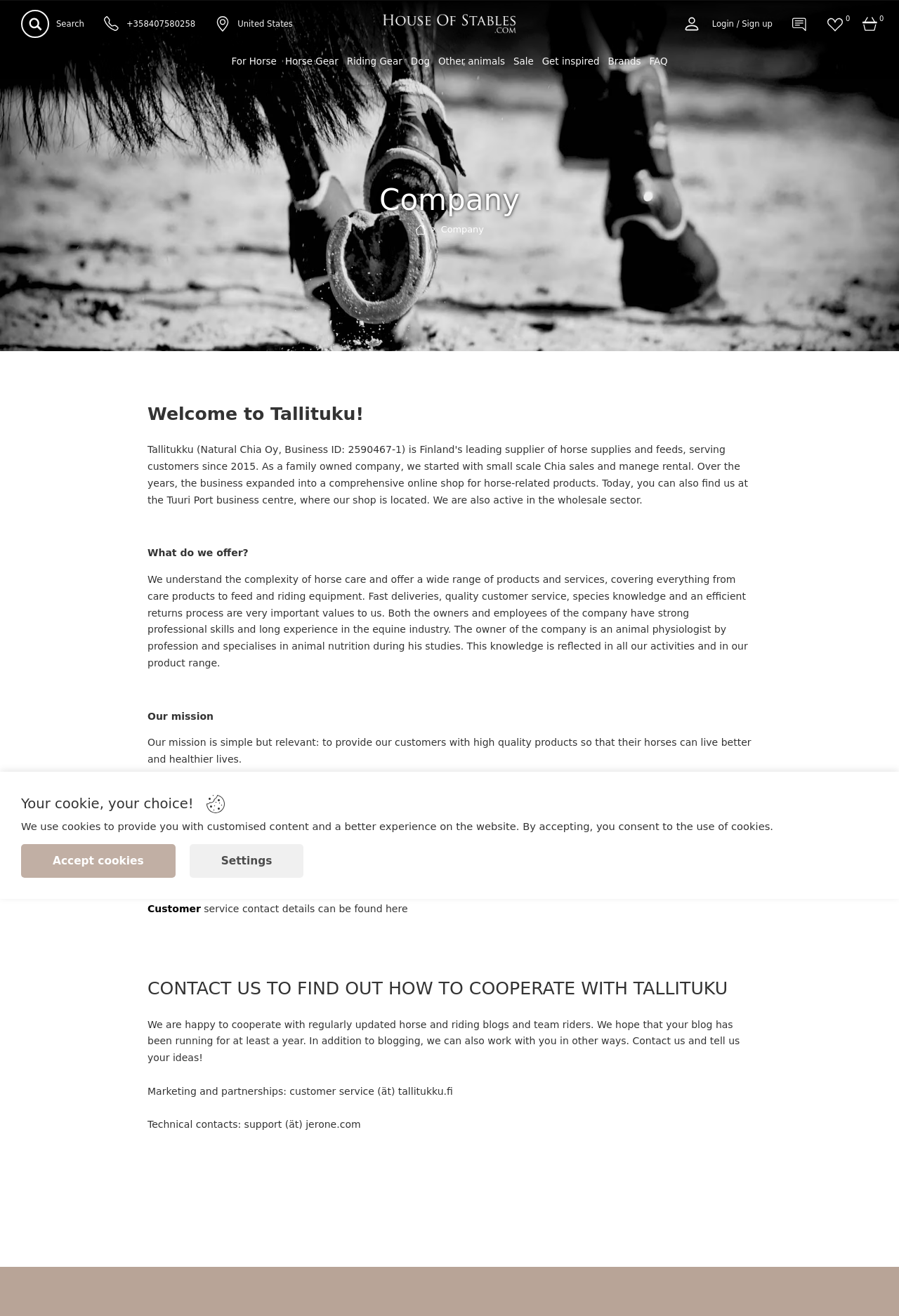Find the bounding box coordinates of the clickable element required to execute the following instruction: "Explore horse products". Provide the coordinates as four float numbers between 0 and 1, i.e., [left, top, right, bottom].

[0.253, 0.036, 0.312, 0.06]